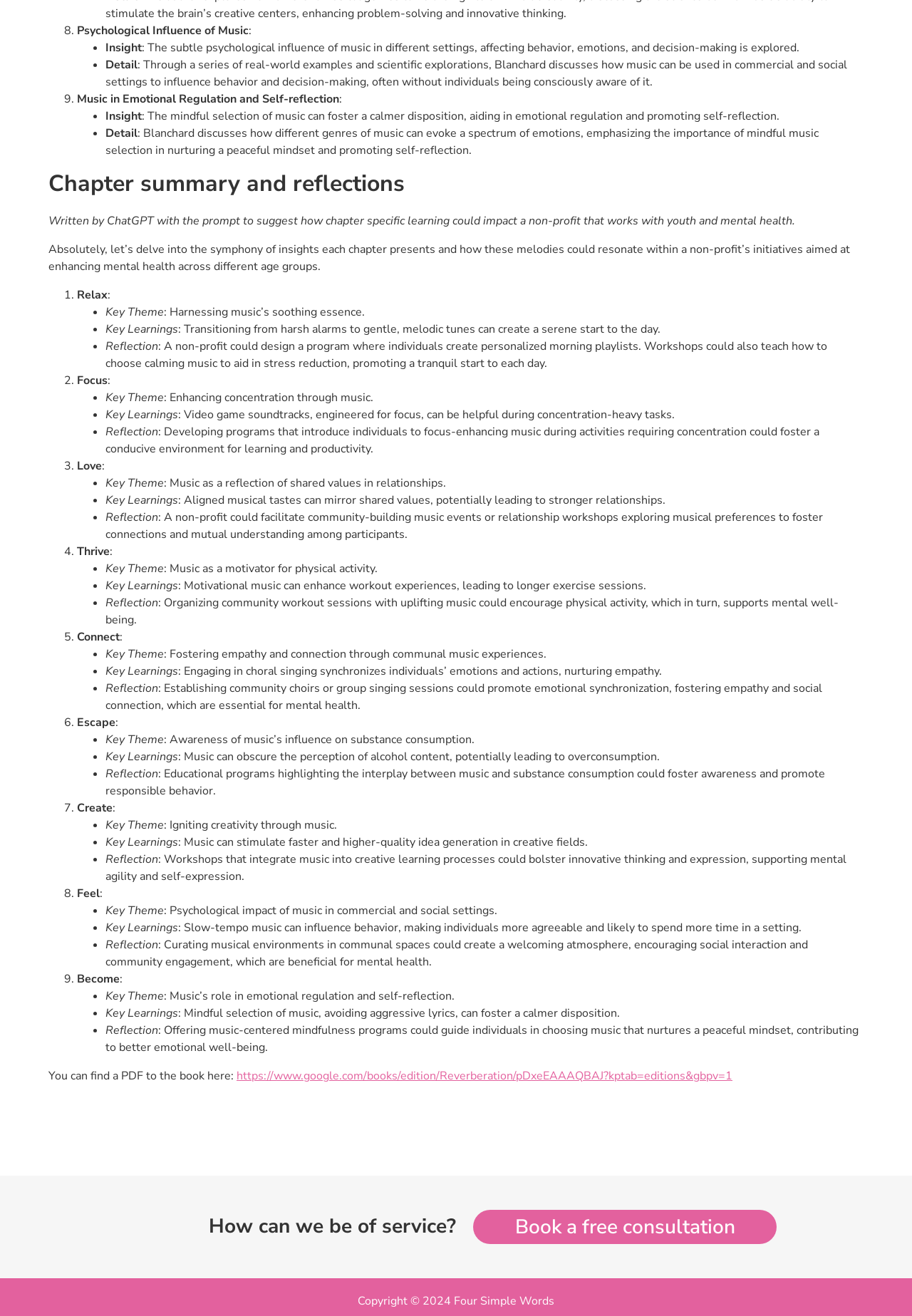Analyze the image and provide a detailed answer to the question: How can music be used in commercial settings?

The StaticText element 'Through a series of real-world examples and scientific explorations, Blanchard discusses how music can be used in commercial and social settings to influence behavior and decision-making, often without individuals being consciously aware of it.' implies that music can be used in commercial settings to influence behavior and decision-making.